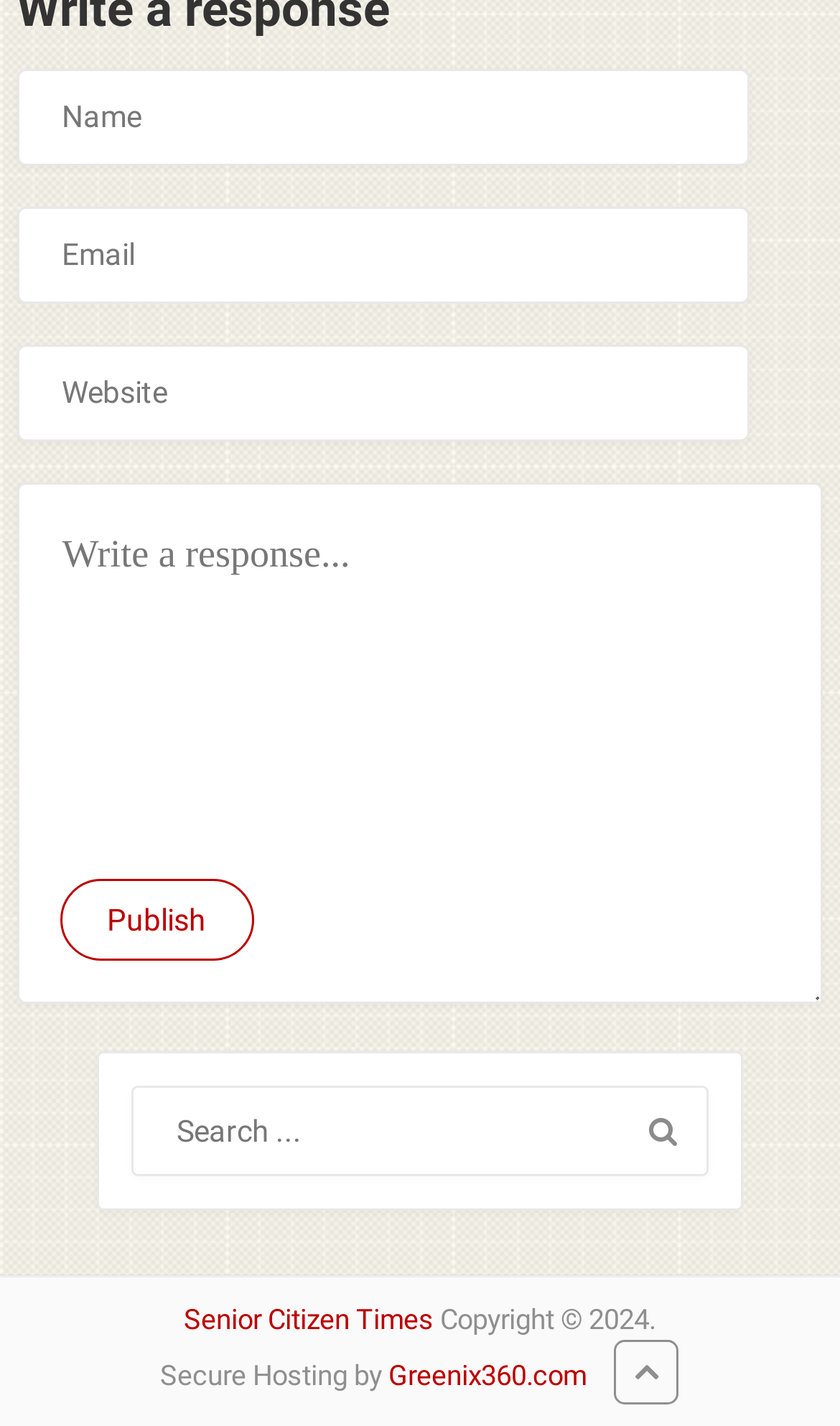Use a single word or phrase to answer the following:
Is the 'Publish' button required?

No